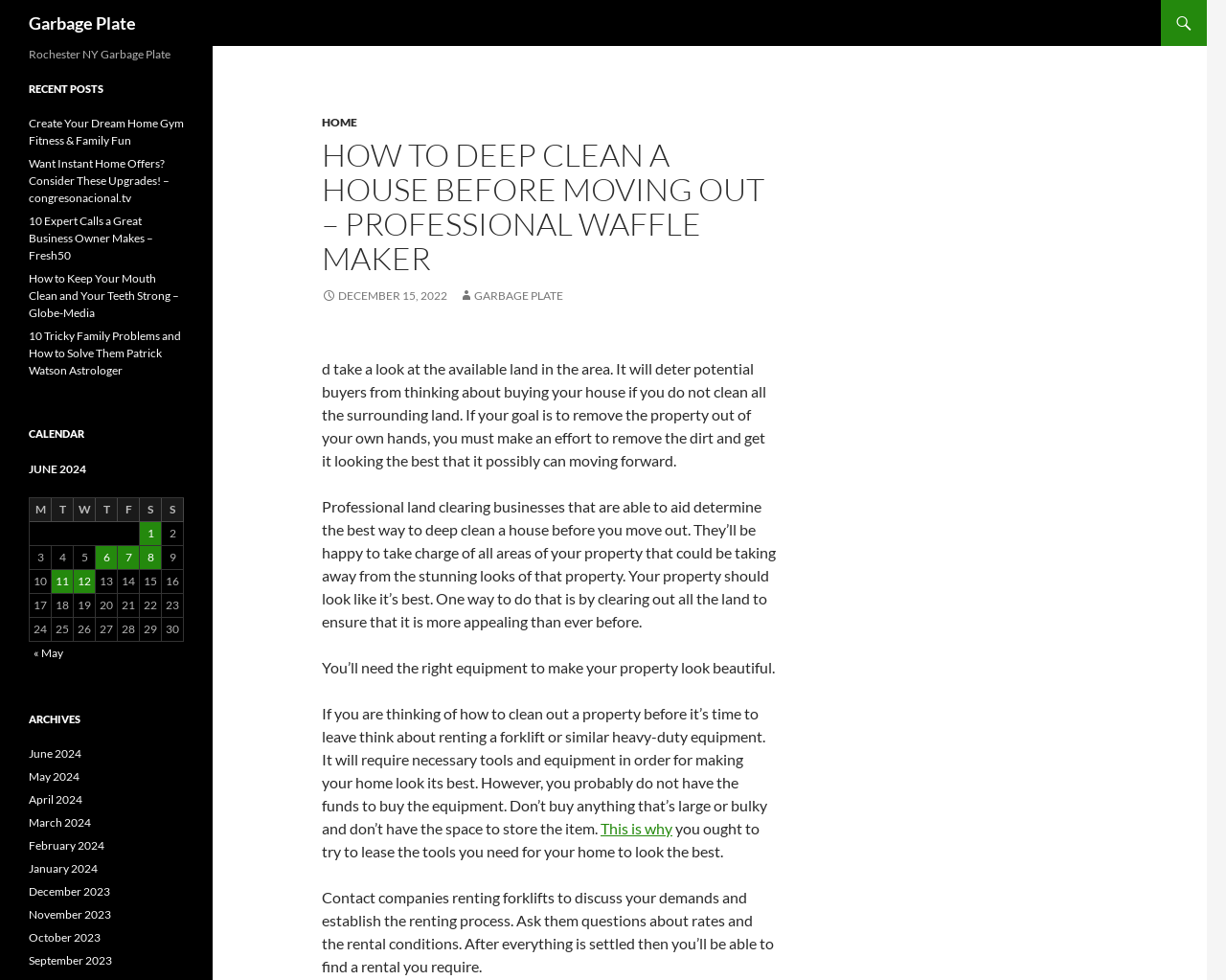What is the benefit of renting equipment for cleaning a property?
Offer a detailed and full explanation in response to the question.

According to the webpage, renting equipment for cleaning a property can be beneficial because it eliminates the need to buy or store the equipment, which can be a cost-effective and convenient solution.